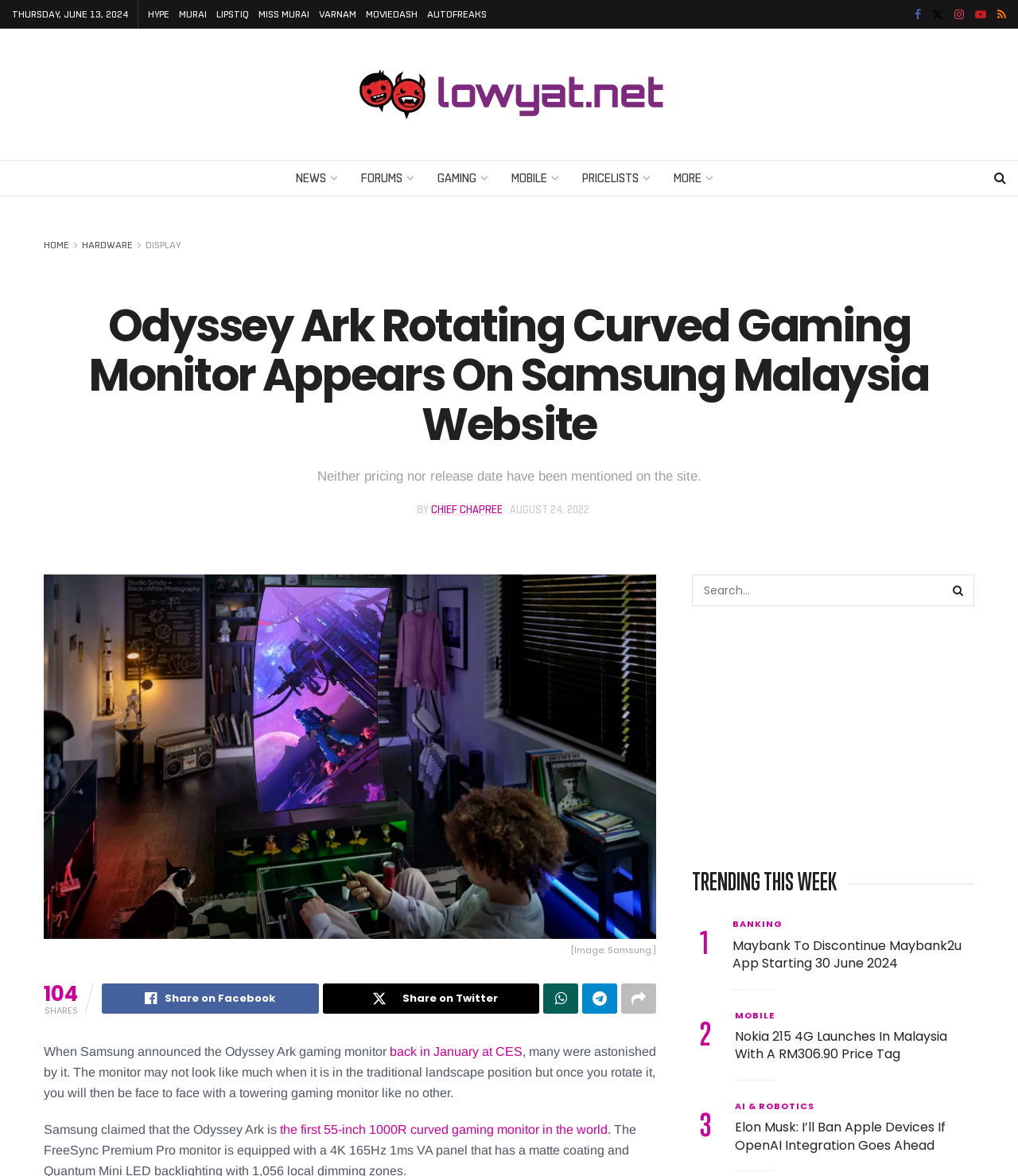Based on the element description: "Gaming", identify the bounding box coordinates for this UI element. The coordinates must be four float numbers between 0 and 1, listed as [left, top, right, bottom].

[0.417, 0.137, 0.489, 0.166]